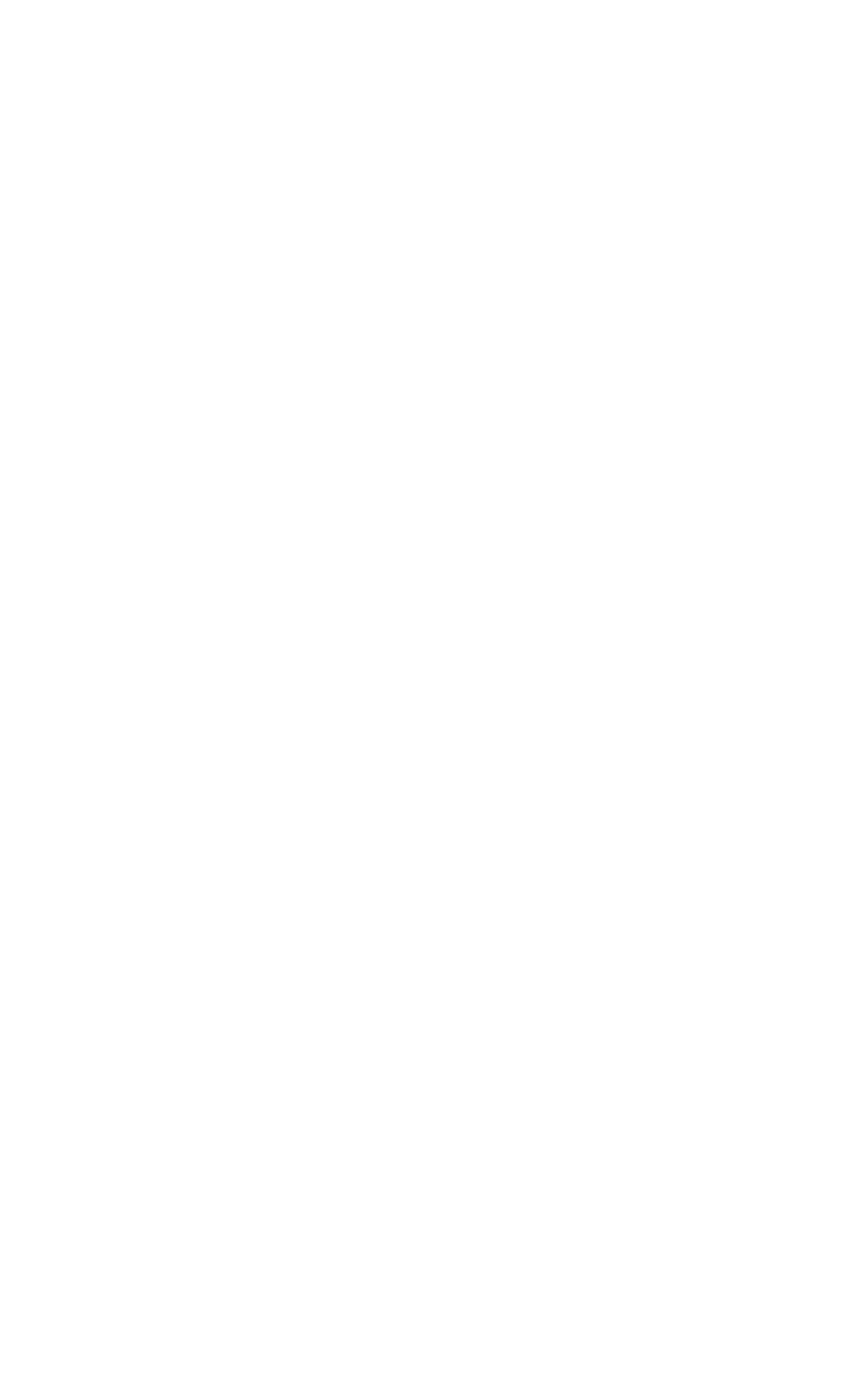Give a one-word or phrase response to the following question: What is the logo of the company?

CoreCar logo2